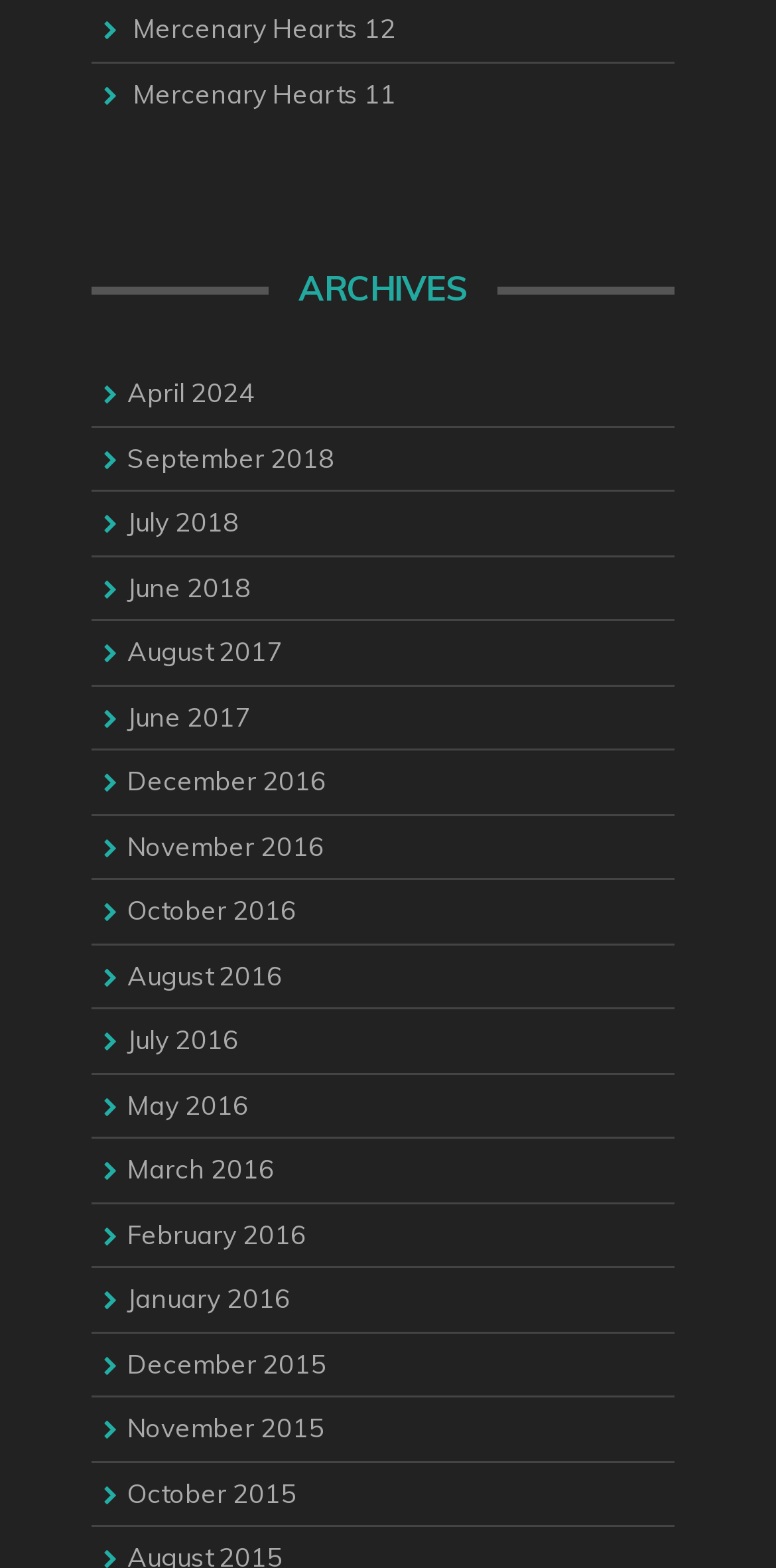Provide a one-word or one-phrase answer to the question:
What is the latest chapter of Mercenary Hearts?

Mercenary Hearts 12